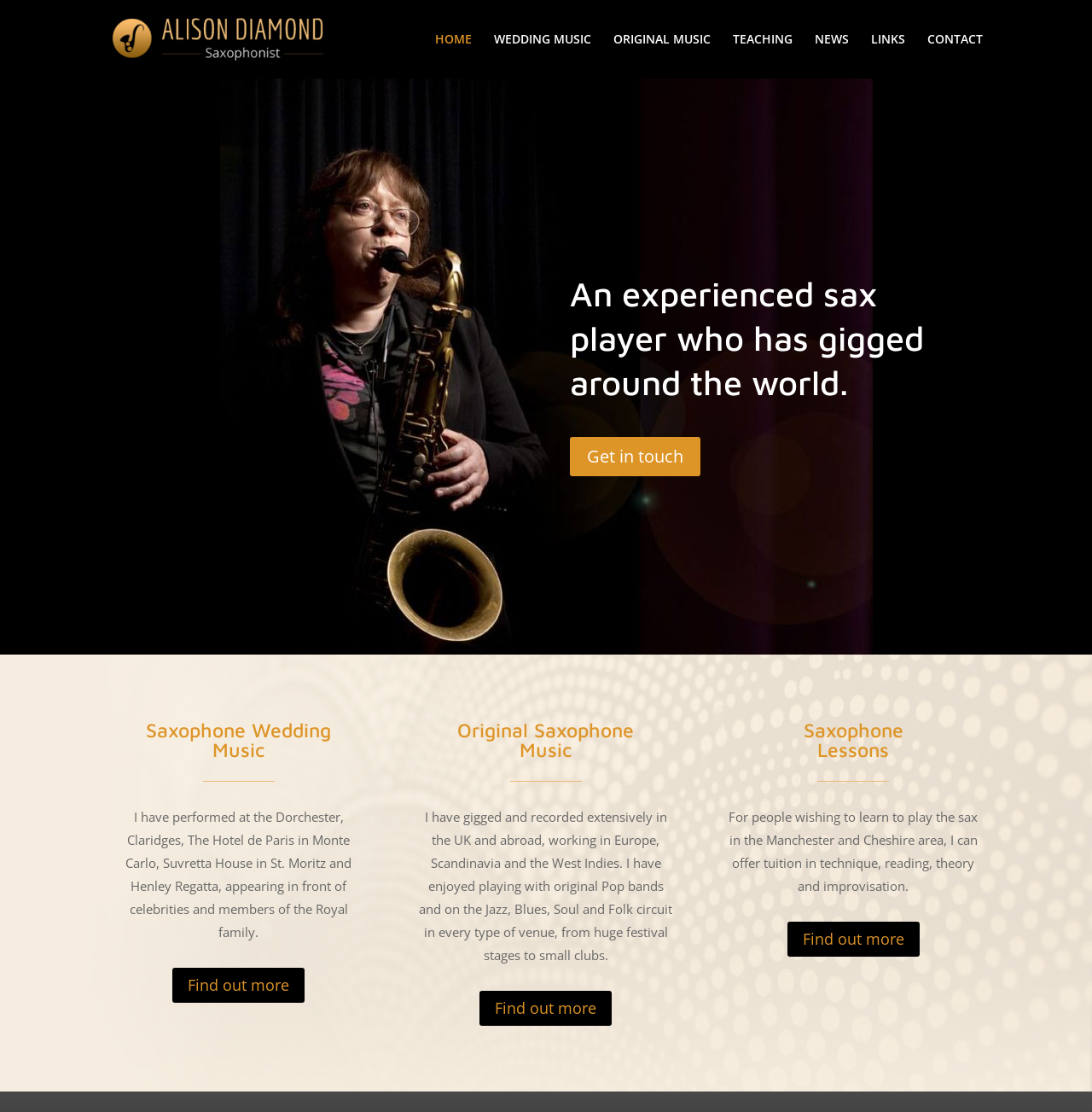Find the bounding box coordinates of the element you need to click on to perform this action: 'View Alison Diamond's original saxophone music'. The coordinates should be represented by four float values between 0 and 1, in the format [left, top, right, bottom].

[0.439, 0.891, 0.561, 0.923]